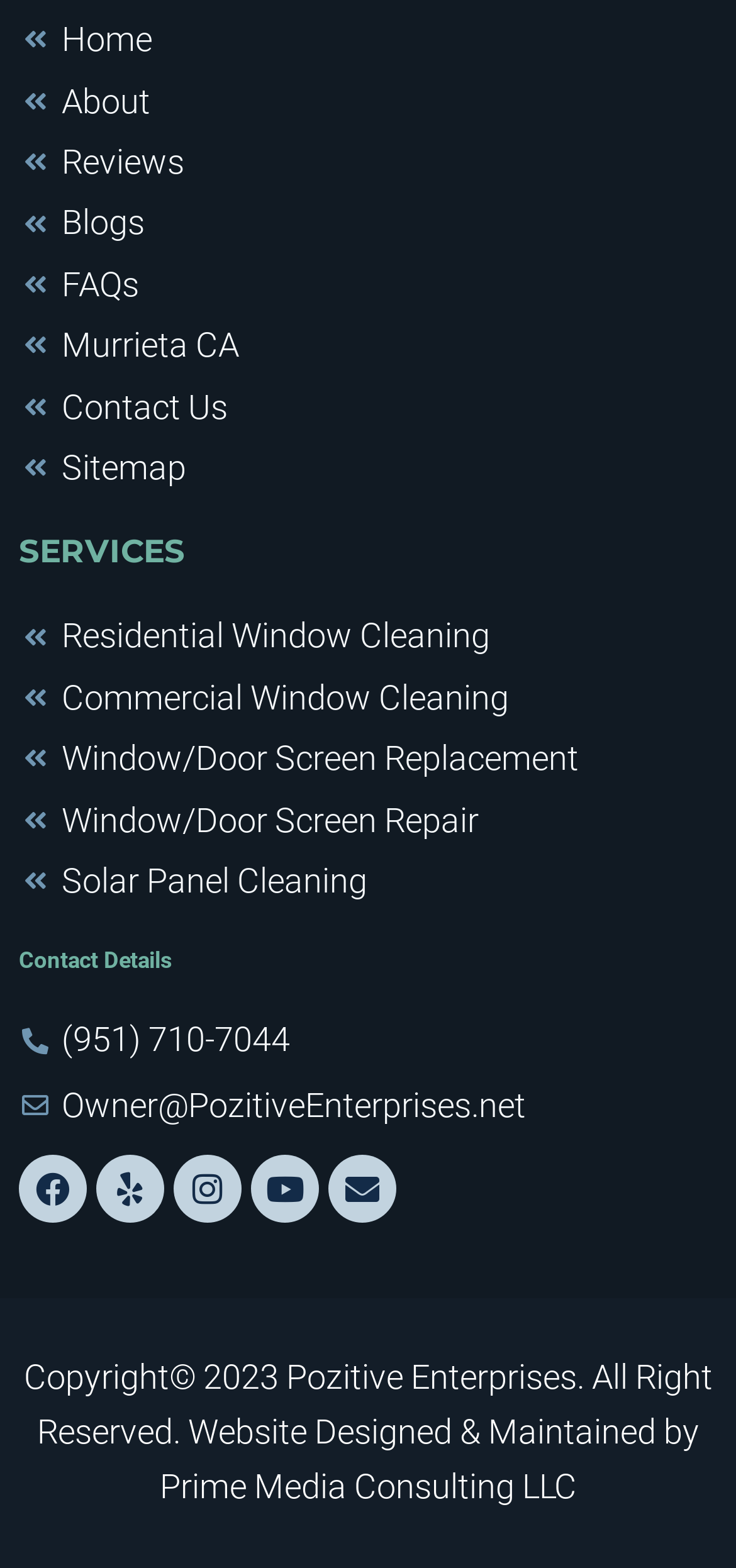Identify the bounding box coordinates for the element you need to click to achieve the following task: "View Residential Window Cleaning services". Provide the bounding box coordinates as four float numbers between 0 and 1, in the form [left, top, right, bottom].

[0.026, 0.387, 0.974, 0.426]